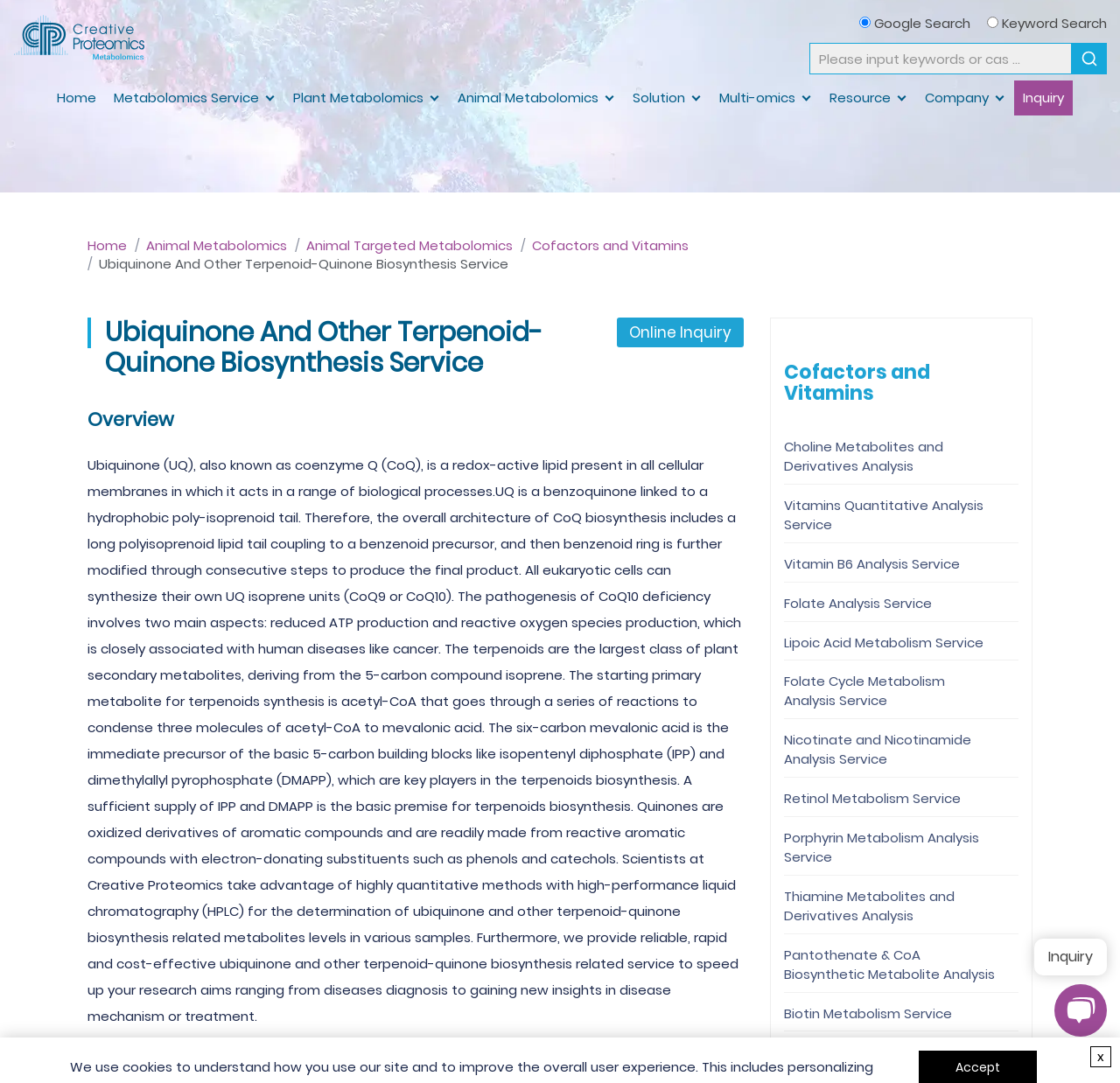Given the element description Privacy Policy, specify the bounding box coordinates of the corresponding UI element in the format (top-left x, top-left y, bottom-right x, bottom-right y). All values must be between 0 and 1.

None